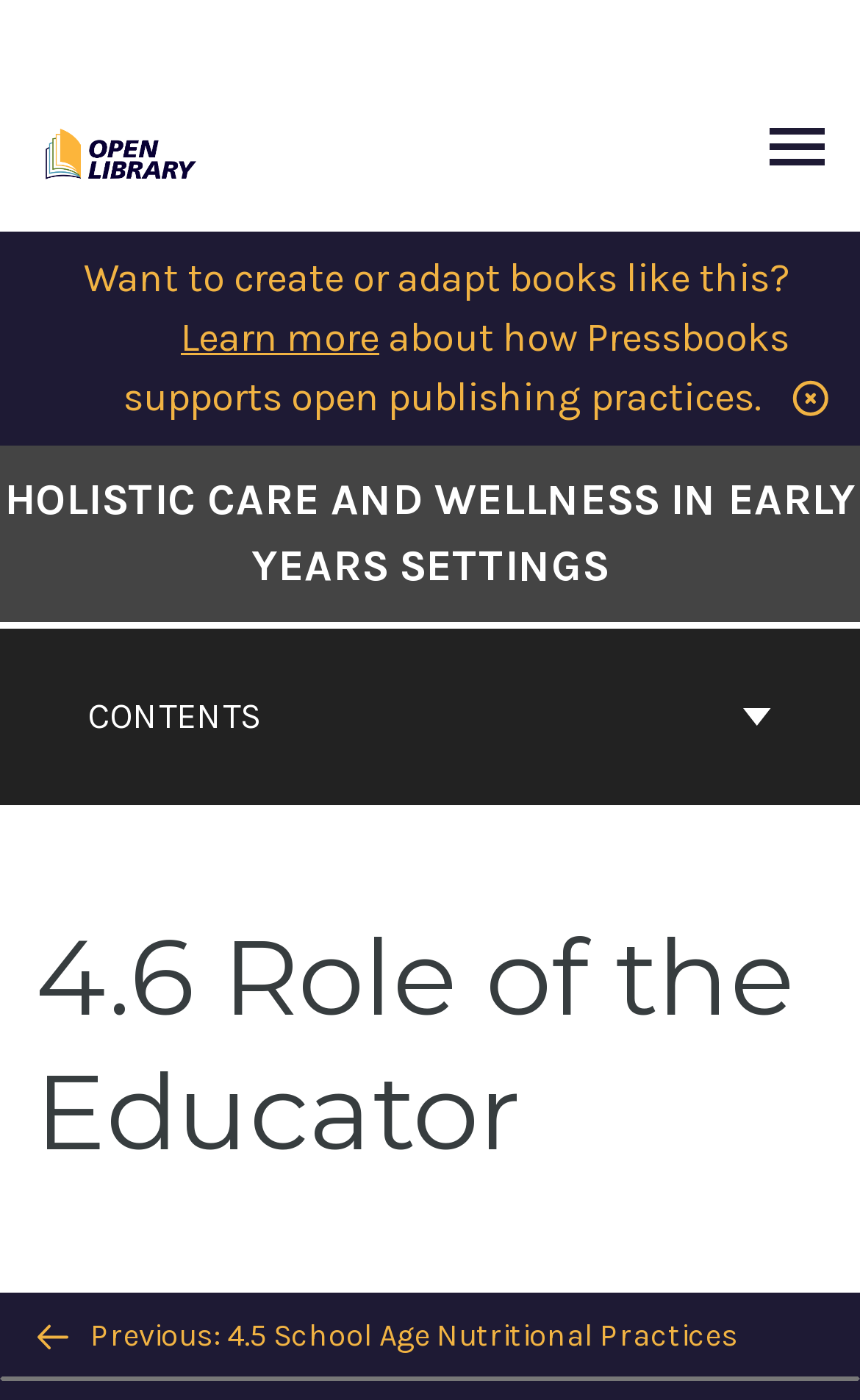What is the previous section of the book?
Using the picture, provide a one-word or short phrase answer.

4.5 School Age Nutritional Practices